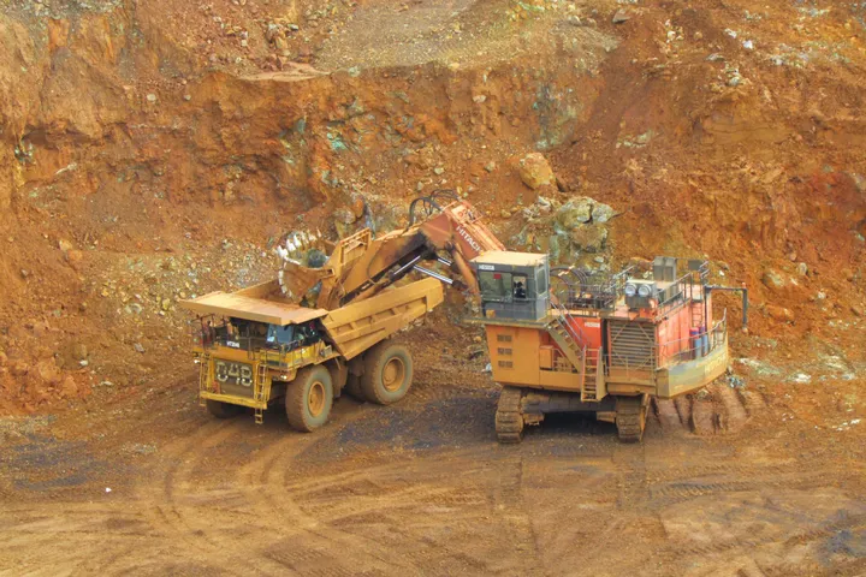Give a one-word or one-phrase response to the question:
What is the terrain like in the background?

rugged